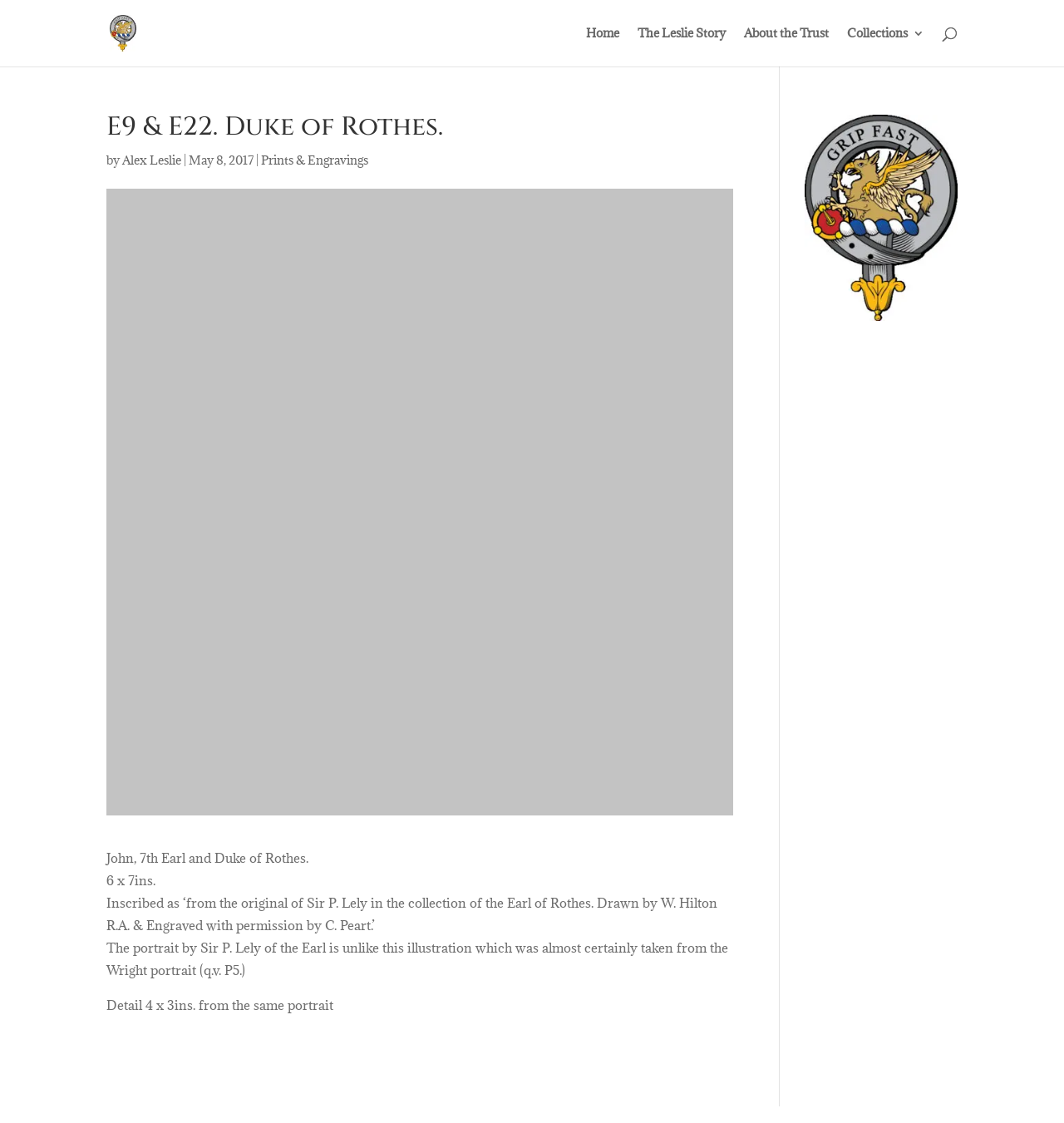Identify and provide the main heading of the webpage.

E9 & E22. Duke of Rothes.